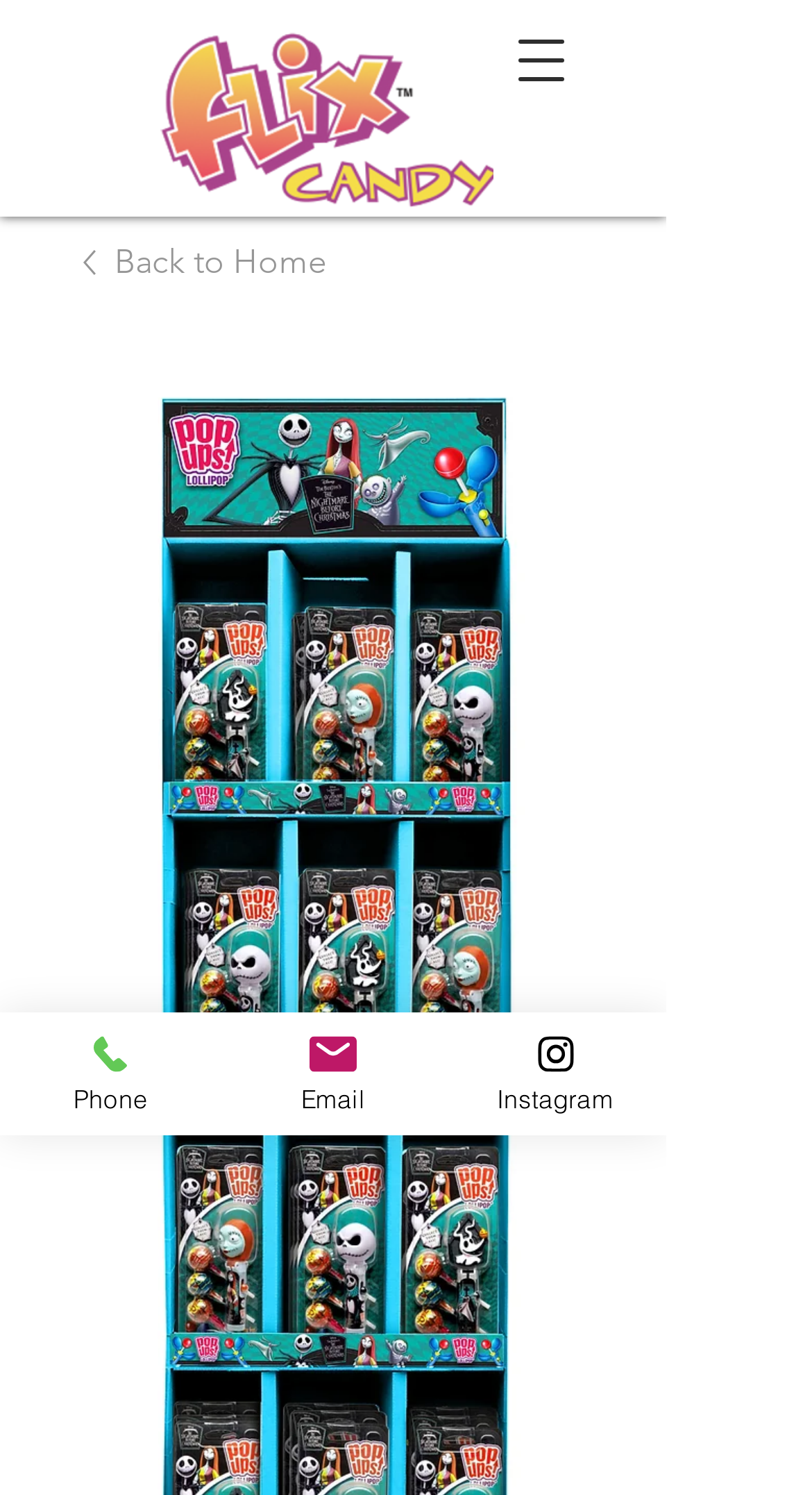What is the shape of the icon next to the 'Phone' link?
Based on the image, respond with a single word or phrase.

Image